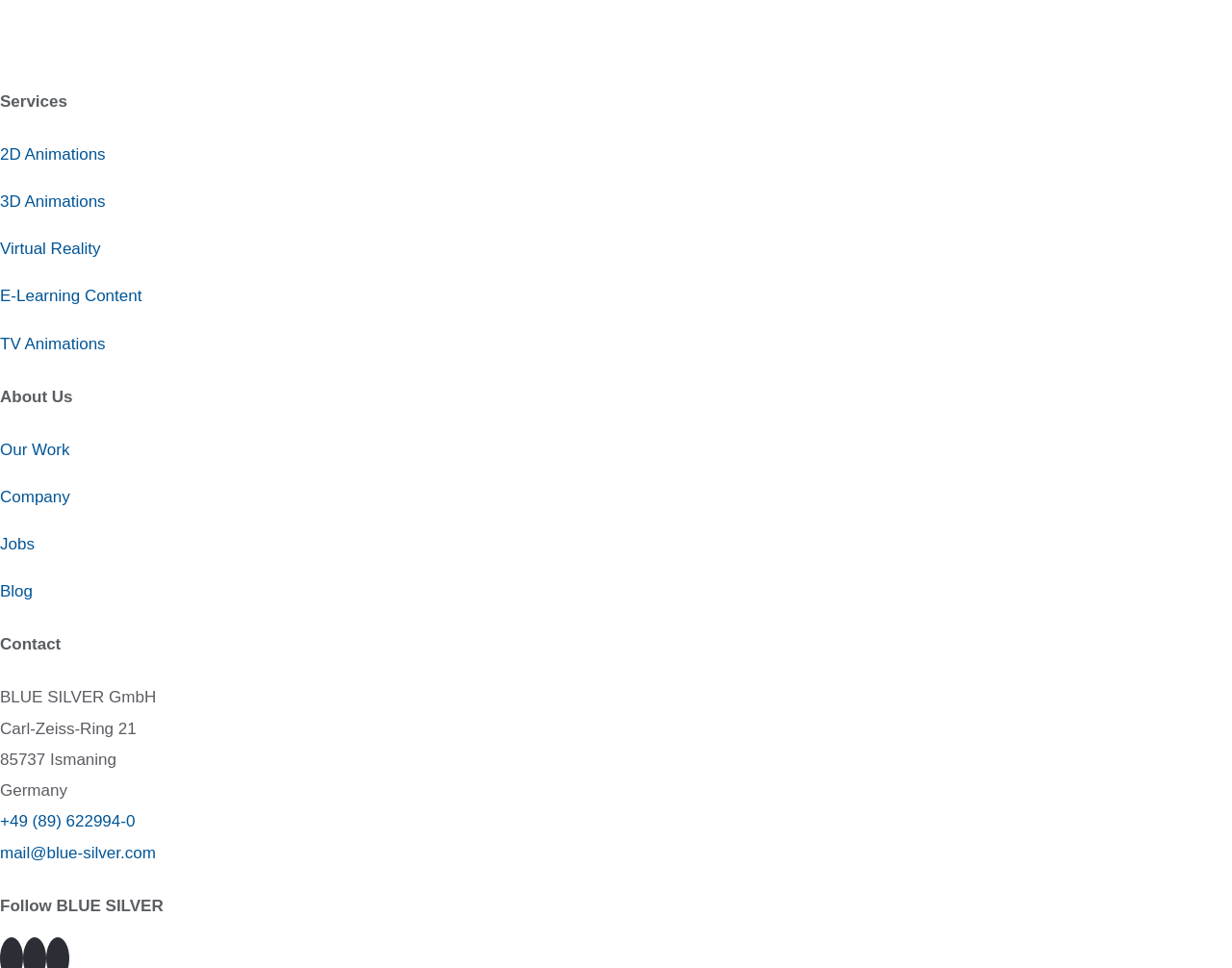Respond with a single word or phrase to the following question:
What is the name of the company?

BLUE SILVER GmbH